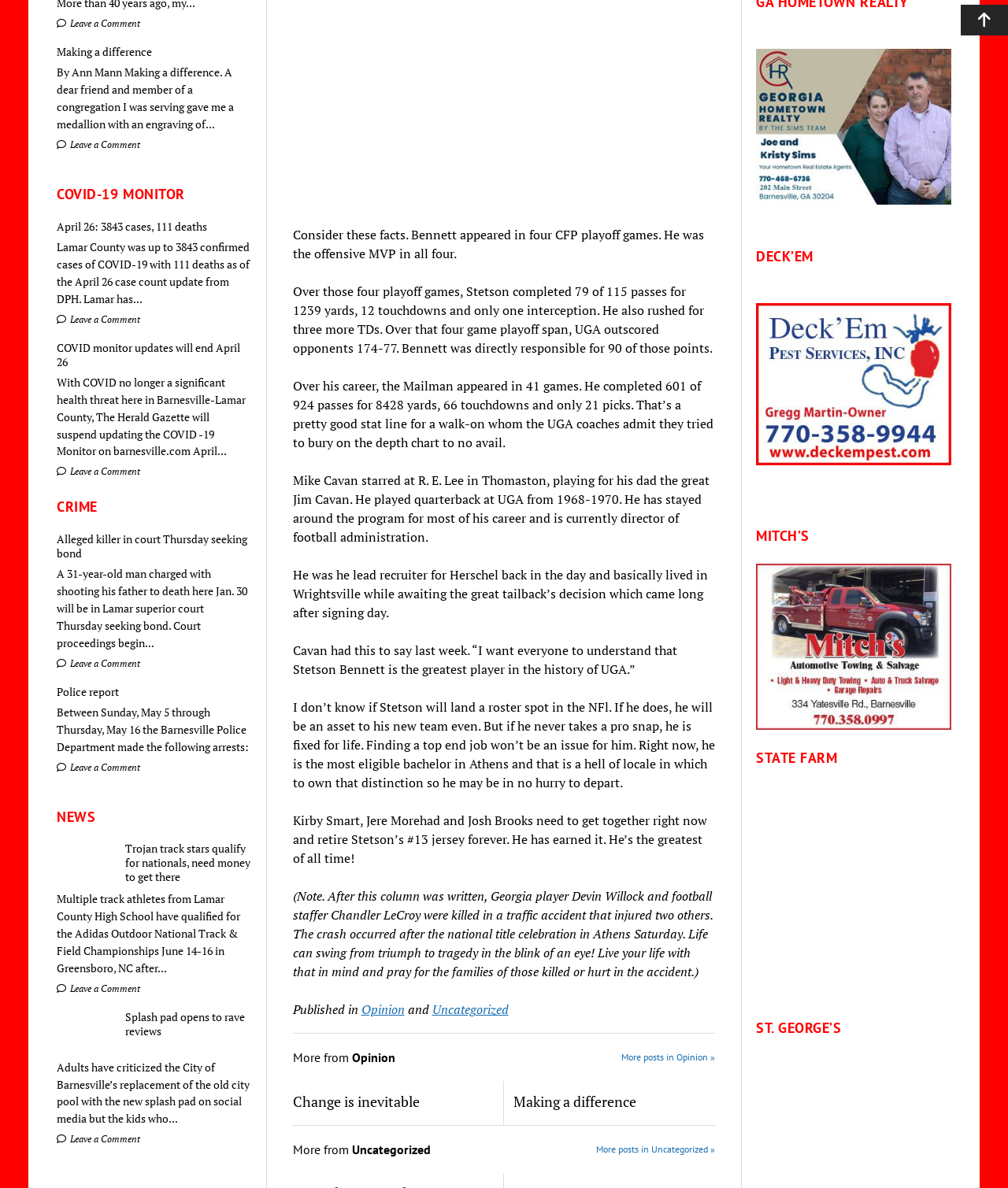Highlight the bounding box of the UI element that corresponds to this description: "Leave a Comment".

[0.056, 0.392, 0.139, 0.402]